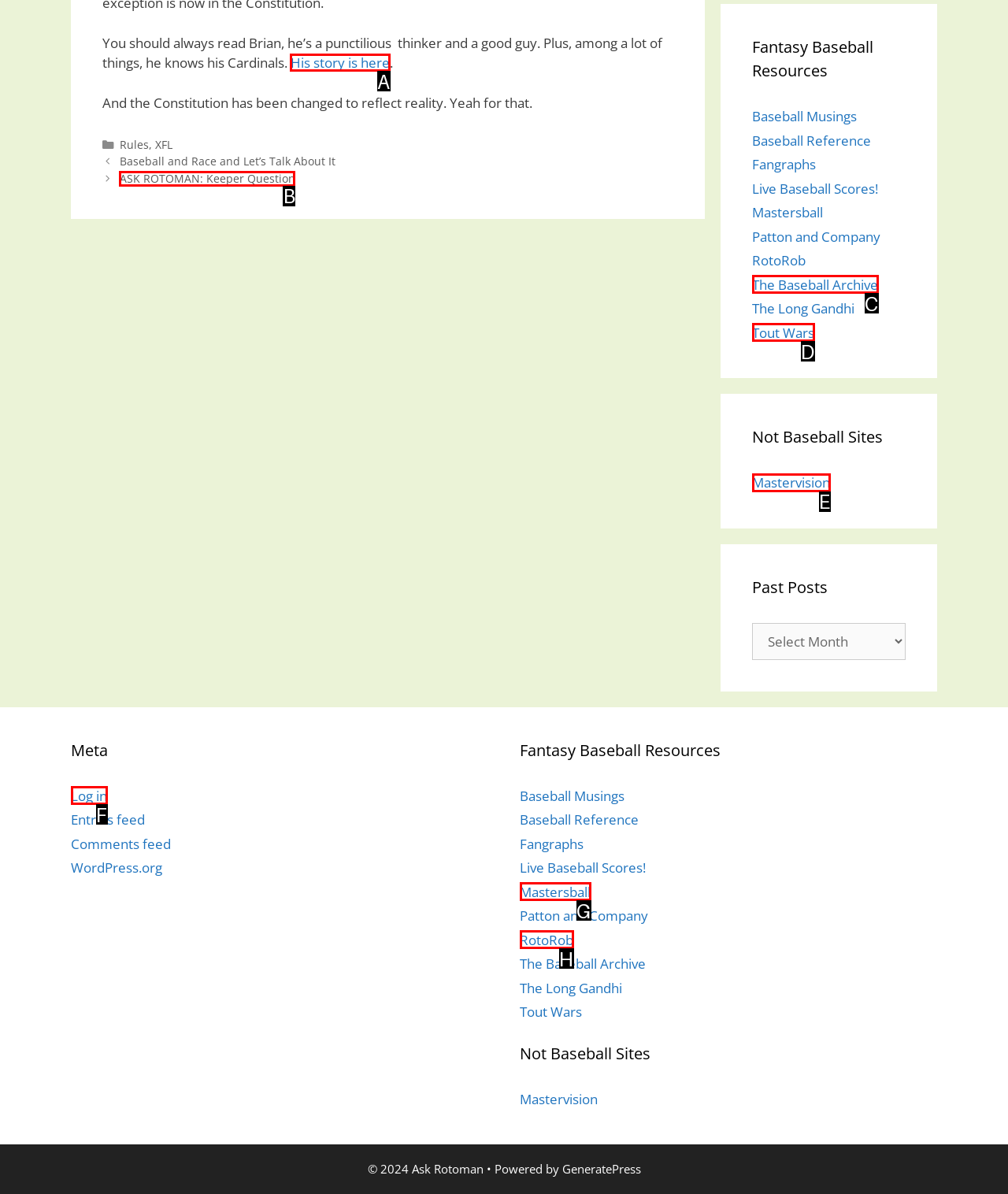Determine the HTML element to be clicked to complete the task: Go to the Home page. Answer by giving the letter of the selected option.

None